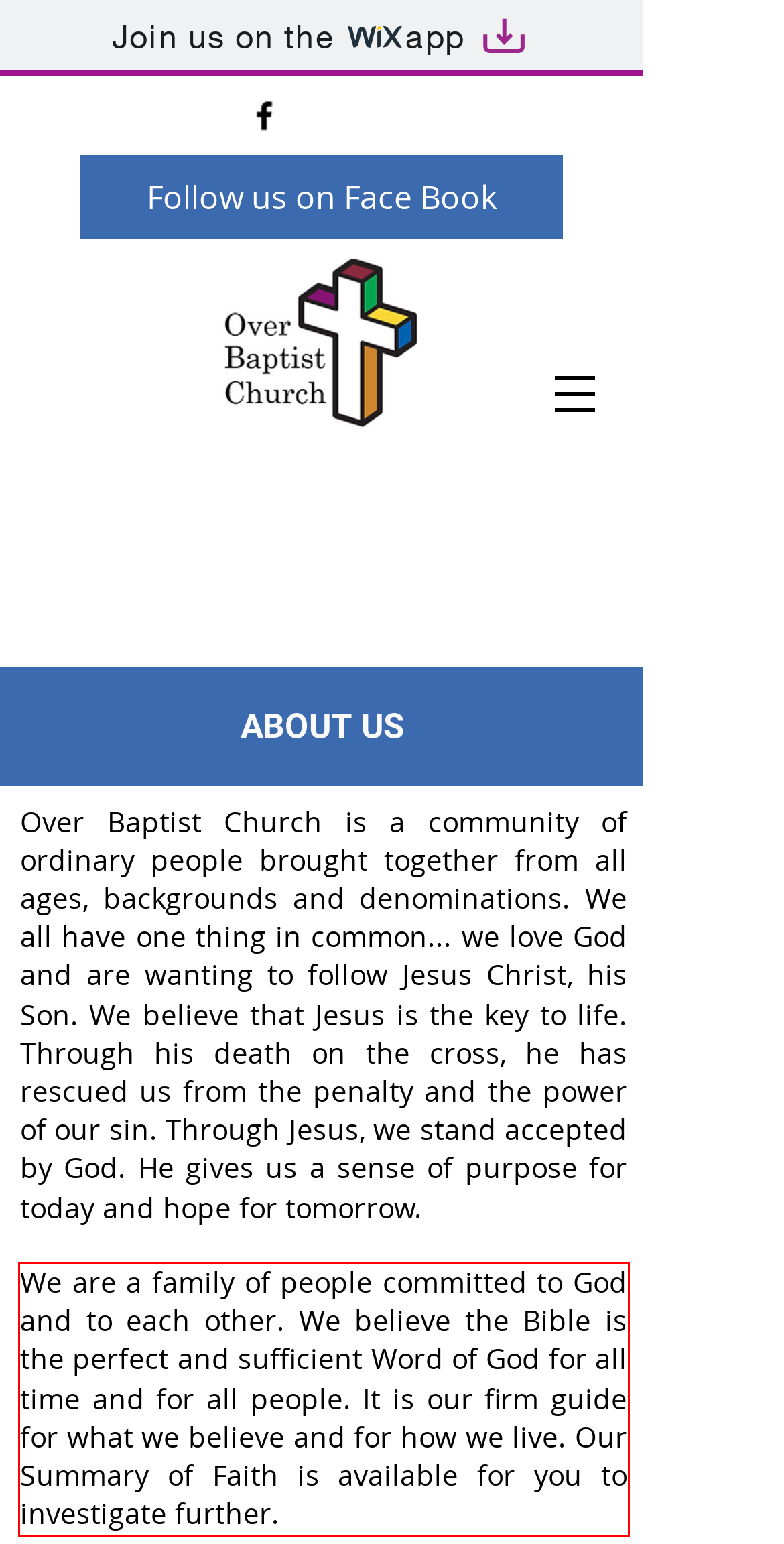Identify the text inside the red bounding box in the provided webpage screenshot and transcribe it.

We are a family of people committed to God and to each other. We believe the Bible is the perfect and sufficient Word of God for all time and for all people. It is our firm guide for what we believe and for how we live. Our Summary of Faith is available for you to investigate further.